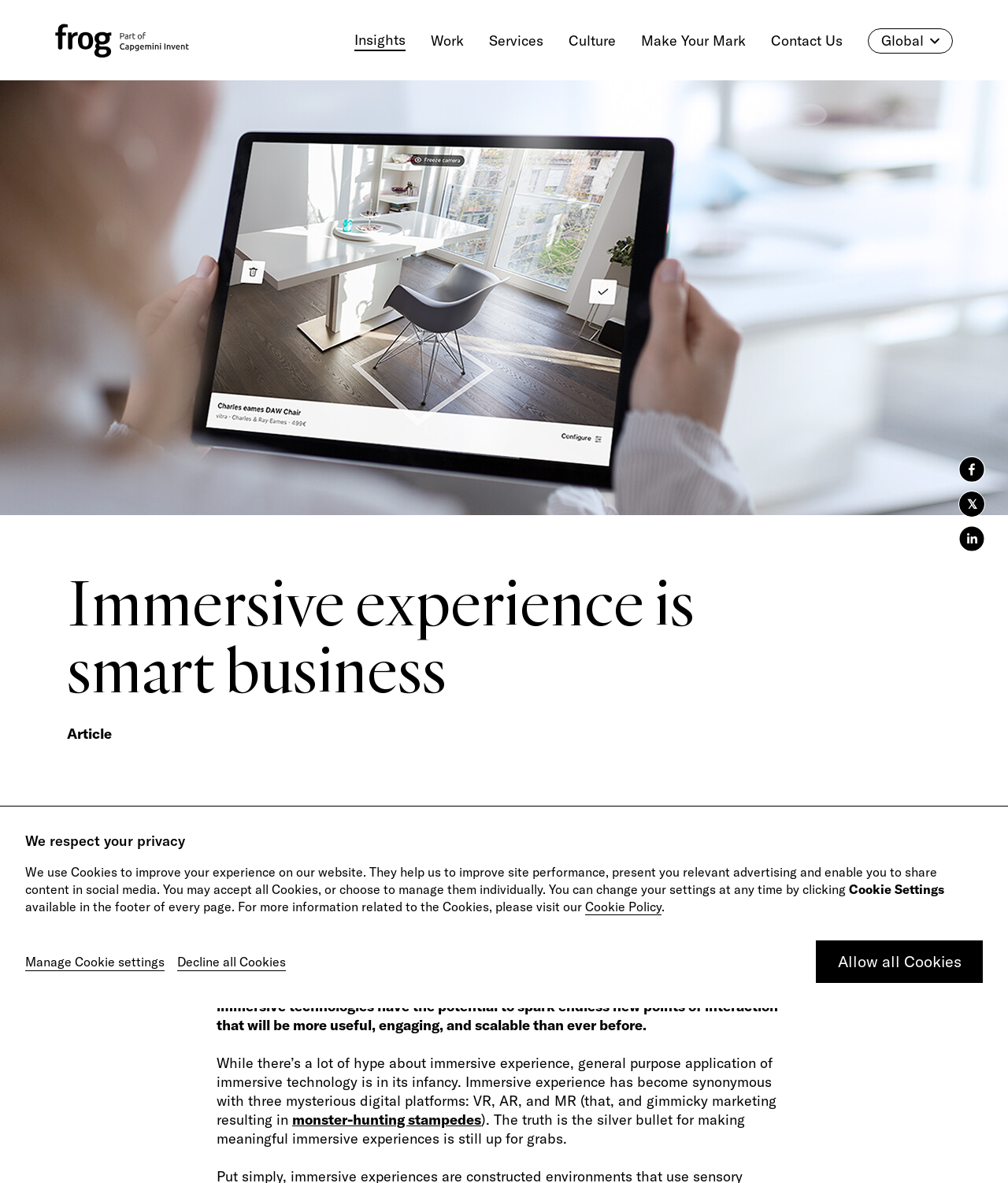Find the bounding box coordinates for the HTML element described in this sentence: "Valuable Lessons I’ve Learned About". Provide the coordinates as four float numbers between 0 and 1, in the format [left, top, right, bottom].

None